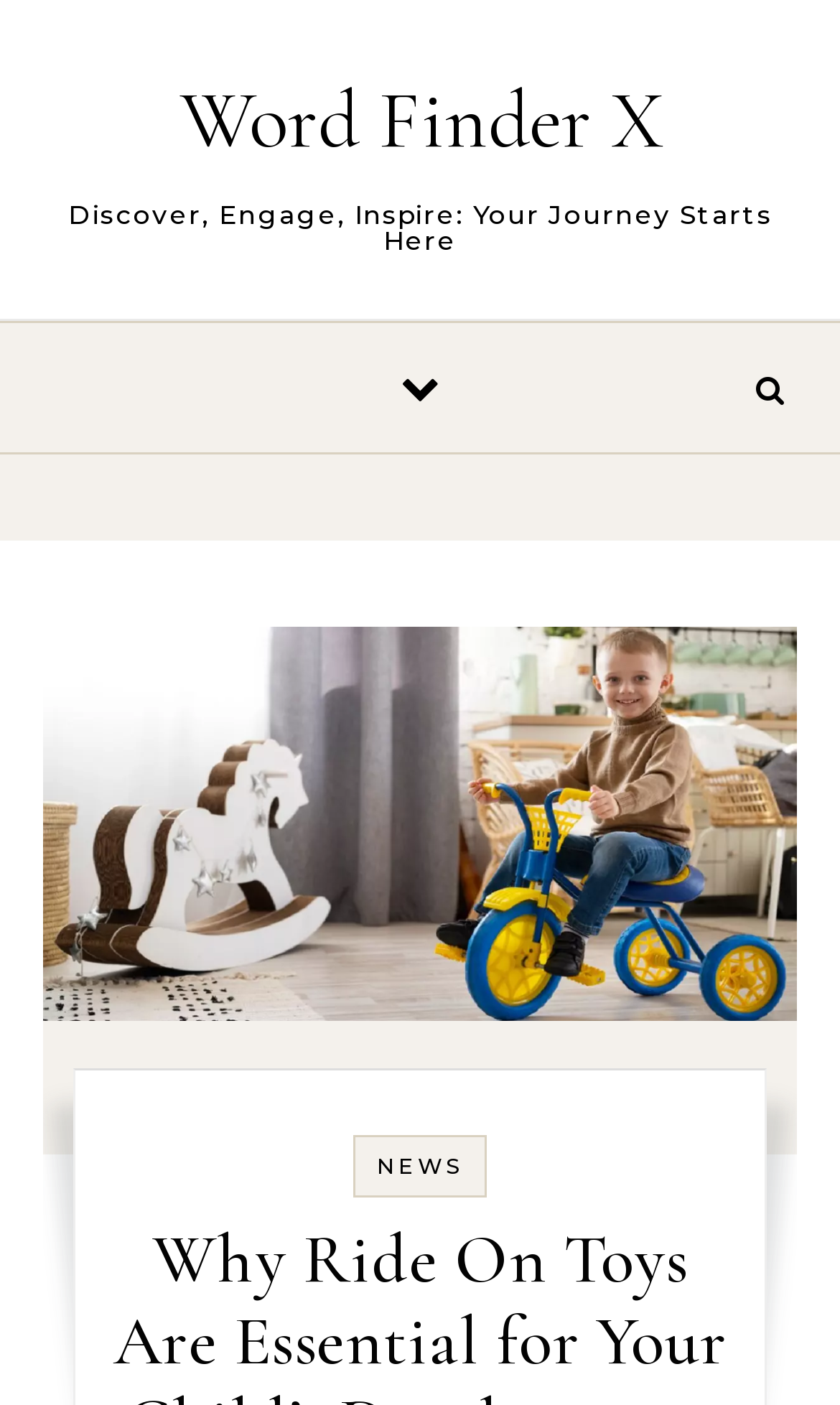What is the name of the website?
Please provide a comprehensive answer to the question based on the webpage screenshot.

I found the name of the website by looking at the link element with the text 'Word Finder X' which is located at the top of the webpage, indicating that it is the website's title.